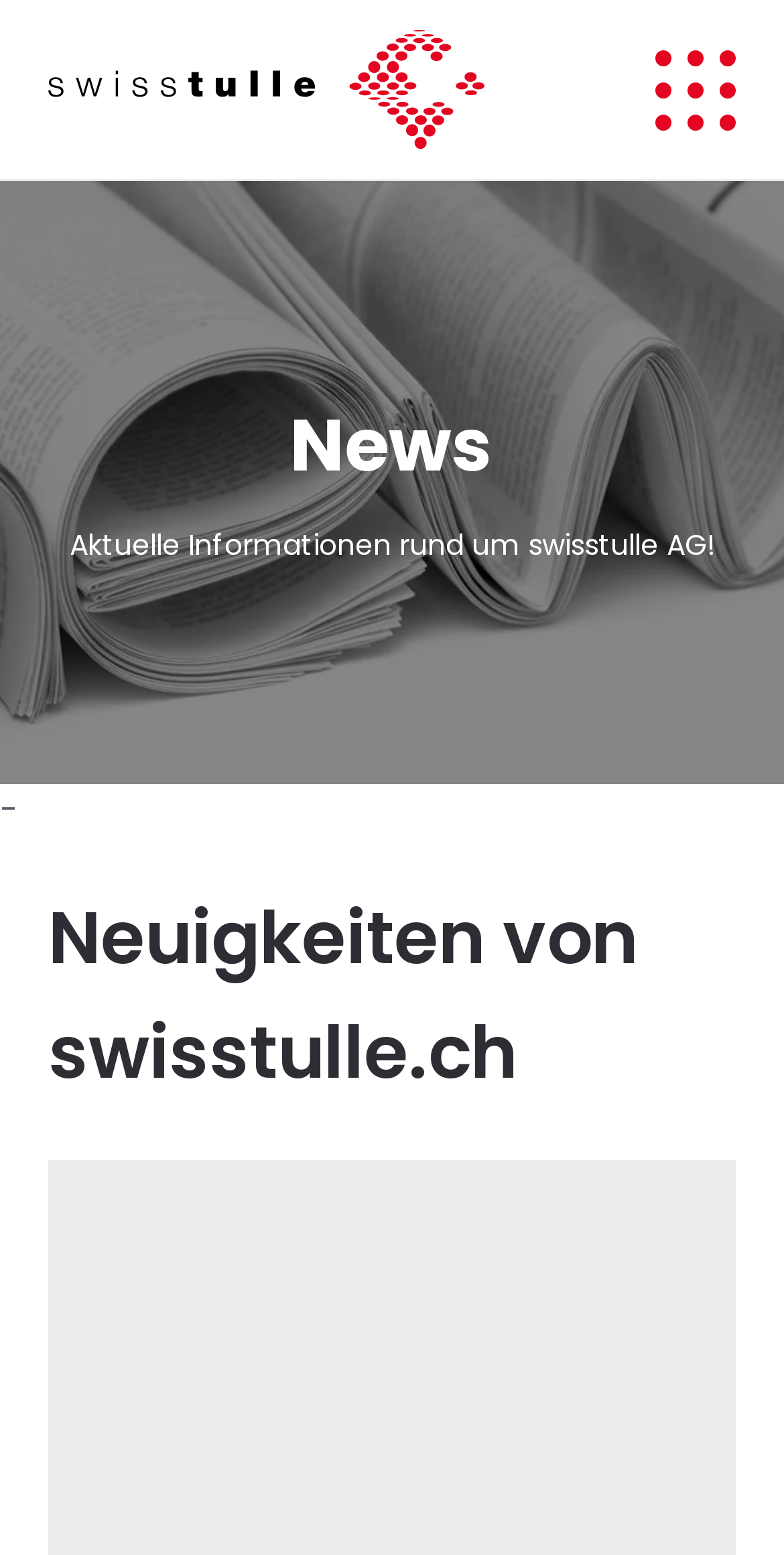Answer the question below with a single word or a brief phrase: 
What is the logo of the website?

swisstulle.ch